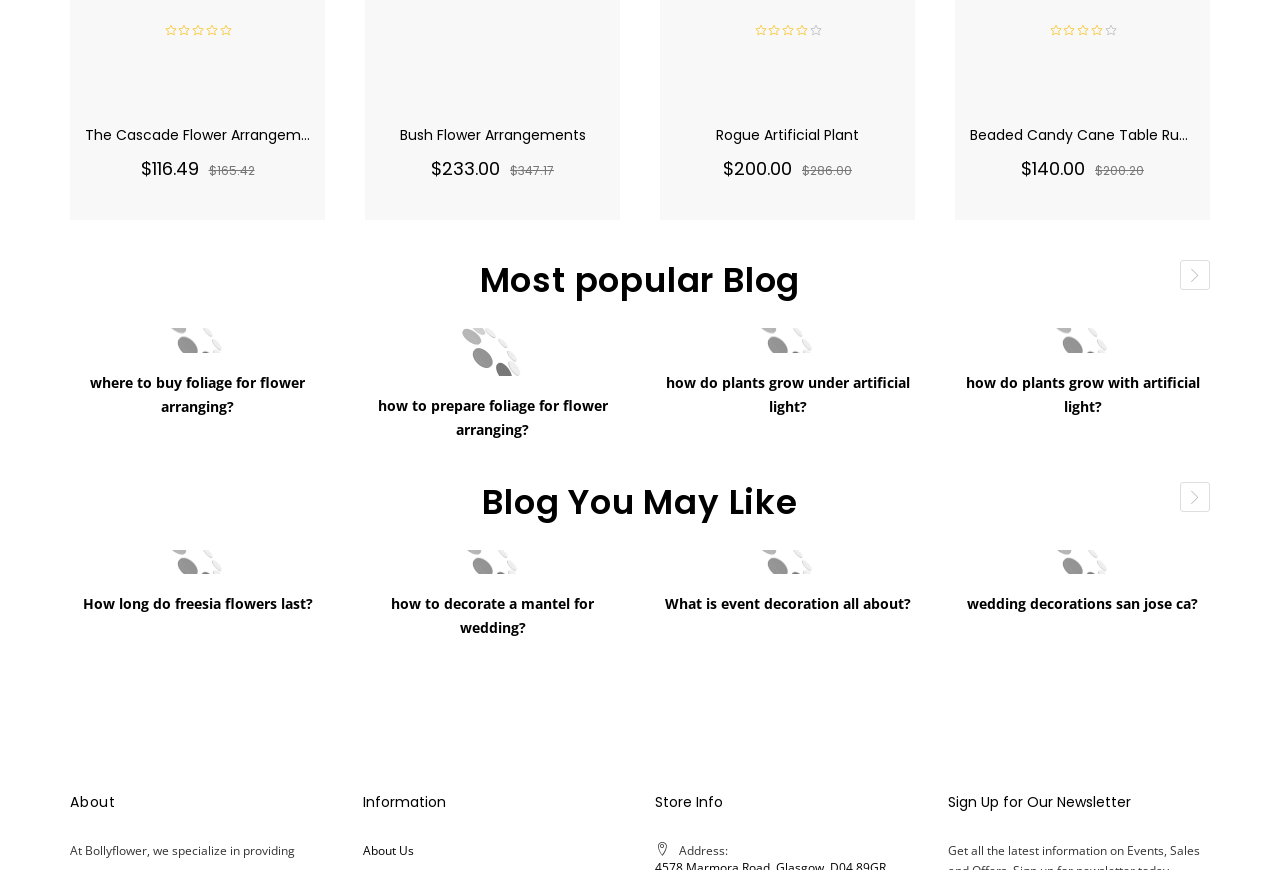Find and indicate the bounding box coordinates of the region you should select to follow the given instruction: "Read 'where to buy foliage for flower arranging?' blog".

[0.055, 0.377, 0.254, 0.405]